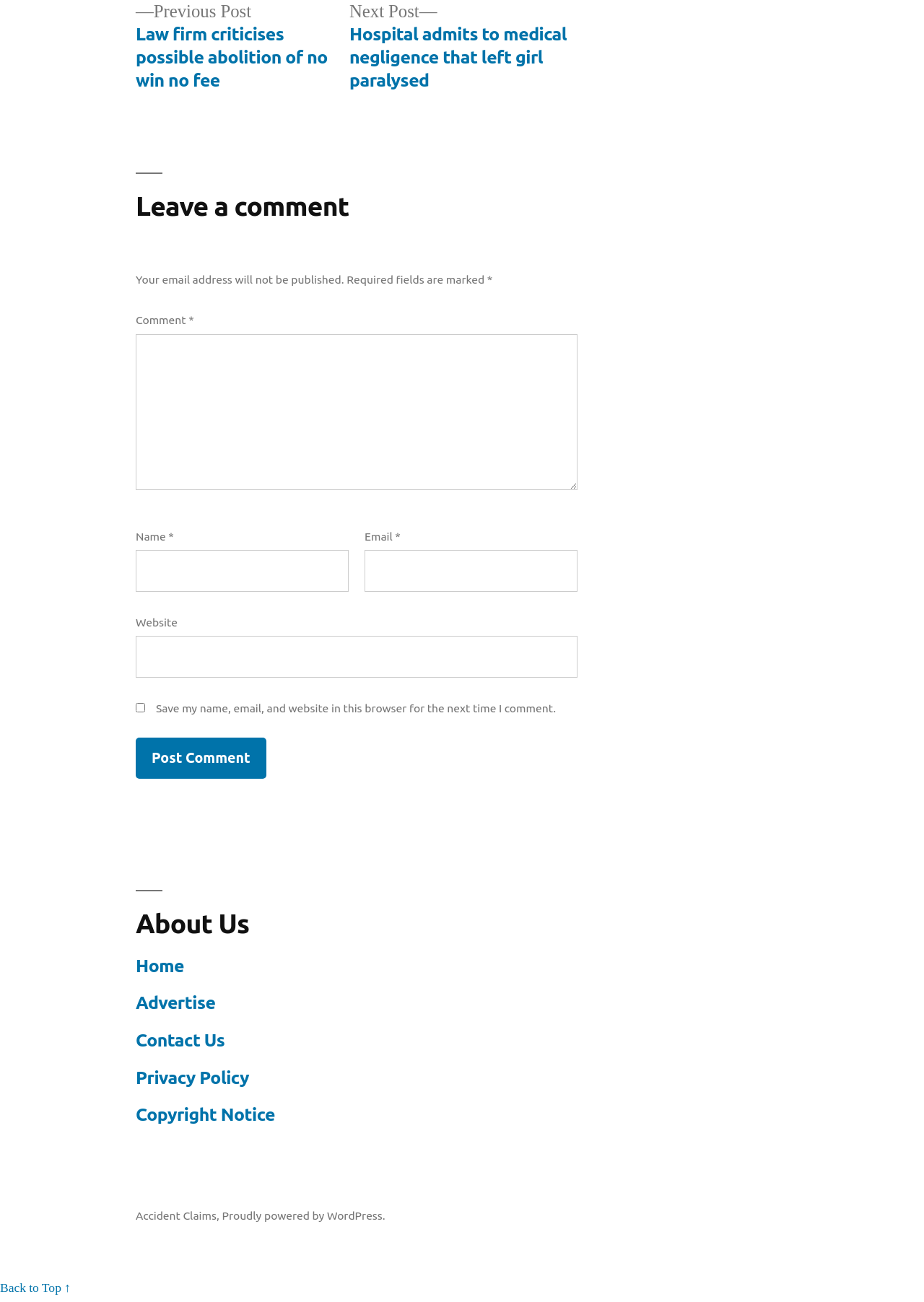Please indicate the bounding box coordinates of the element's region to be clicked to achieve the instruction: "Post a comment". Provide the coordinates as four float numbers between 0 and 1, i.e., [left, top, right, bottom].

[0.147, 0.567, 0.288, 0.598]